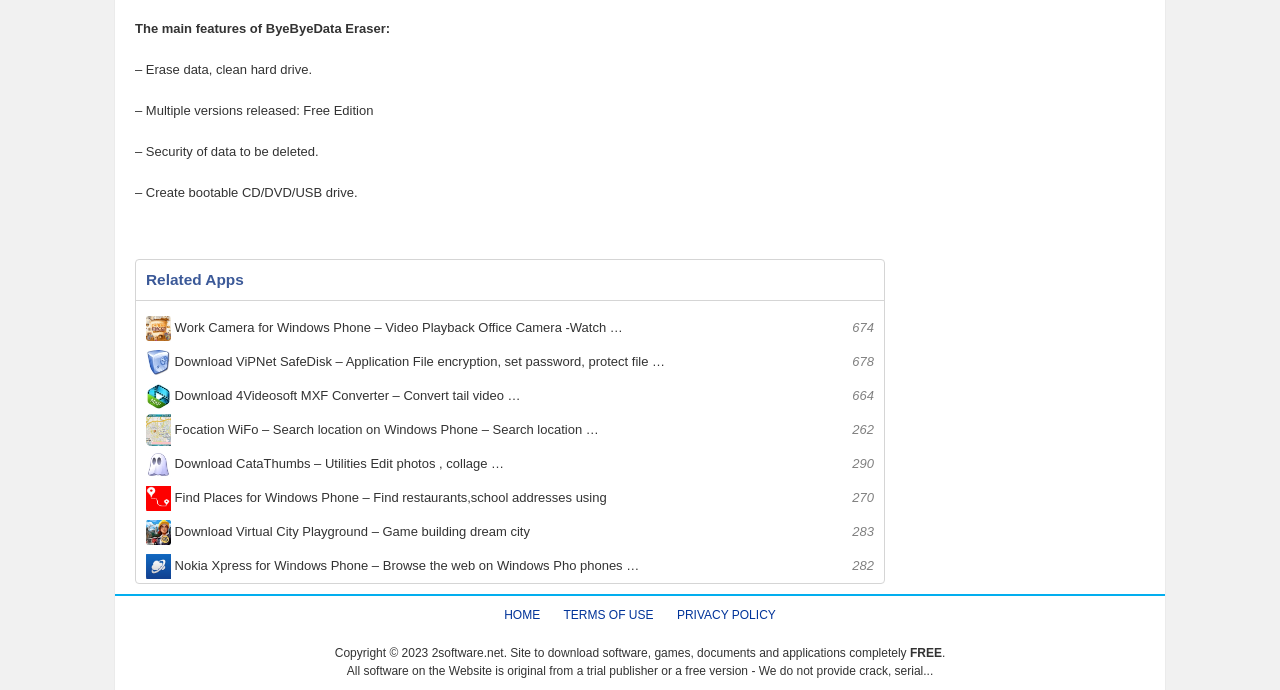Show the bounding box coordinates for the HTML element as described: "Home".

[0.394, 0.878, 0.422, 0.904]